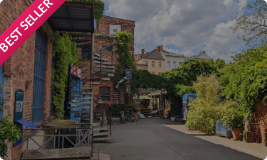What type of buildings are shown in the image?
Using the image, answer in one word or phrase.

Rustic buildings